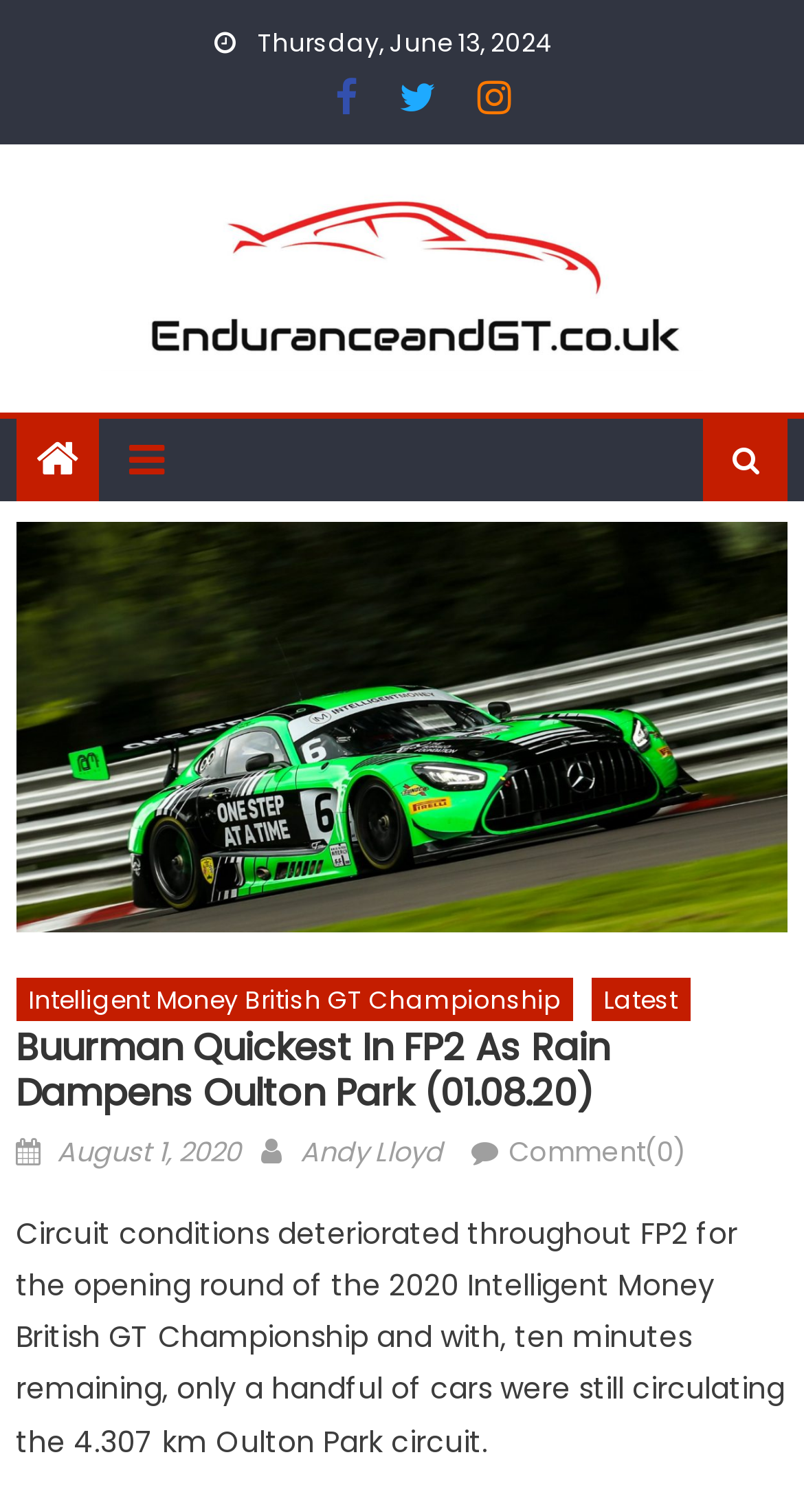Using the information from the screenshot, answer the following question thoroughly:
Who is the author of the article?

I found the author of the article by looking at the text 'Author' followed by a link with the name 'Andy Lloyd'.